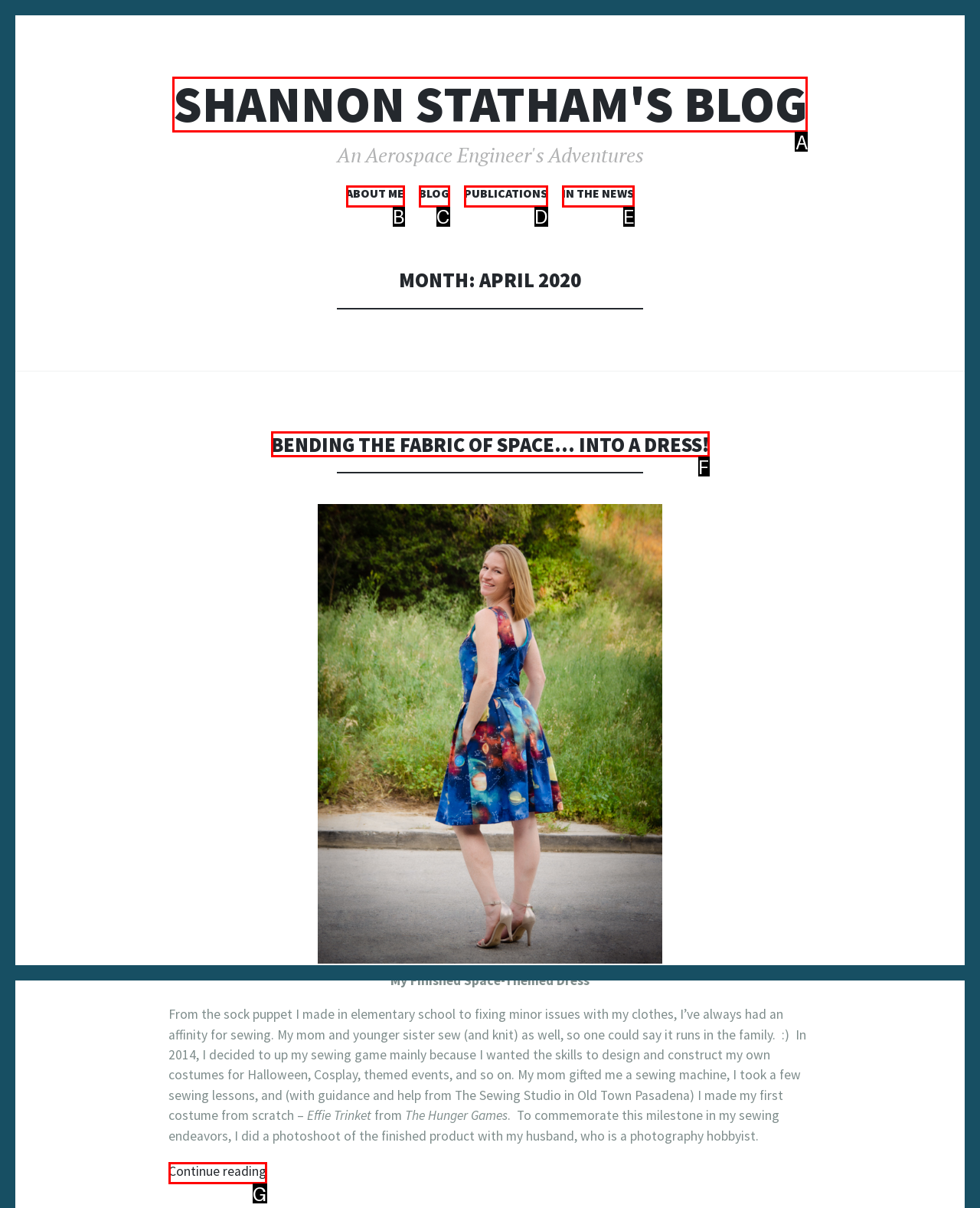Given the description: Publications, identify the HTML element that corresponds to it. Respond with the letter of the correct option.

D